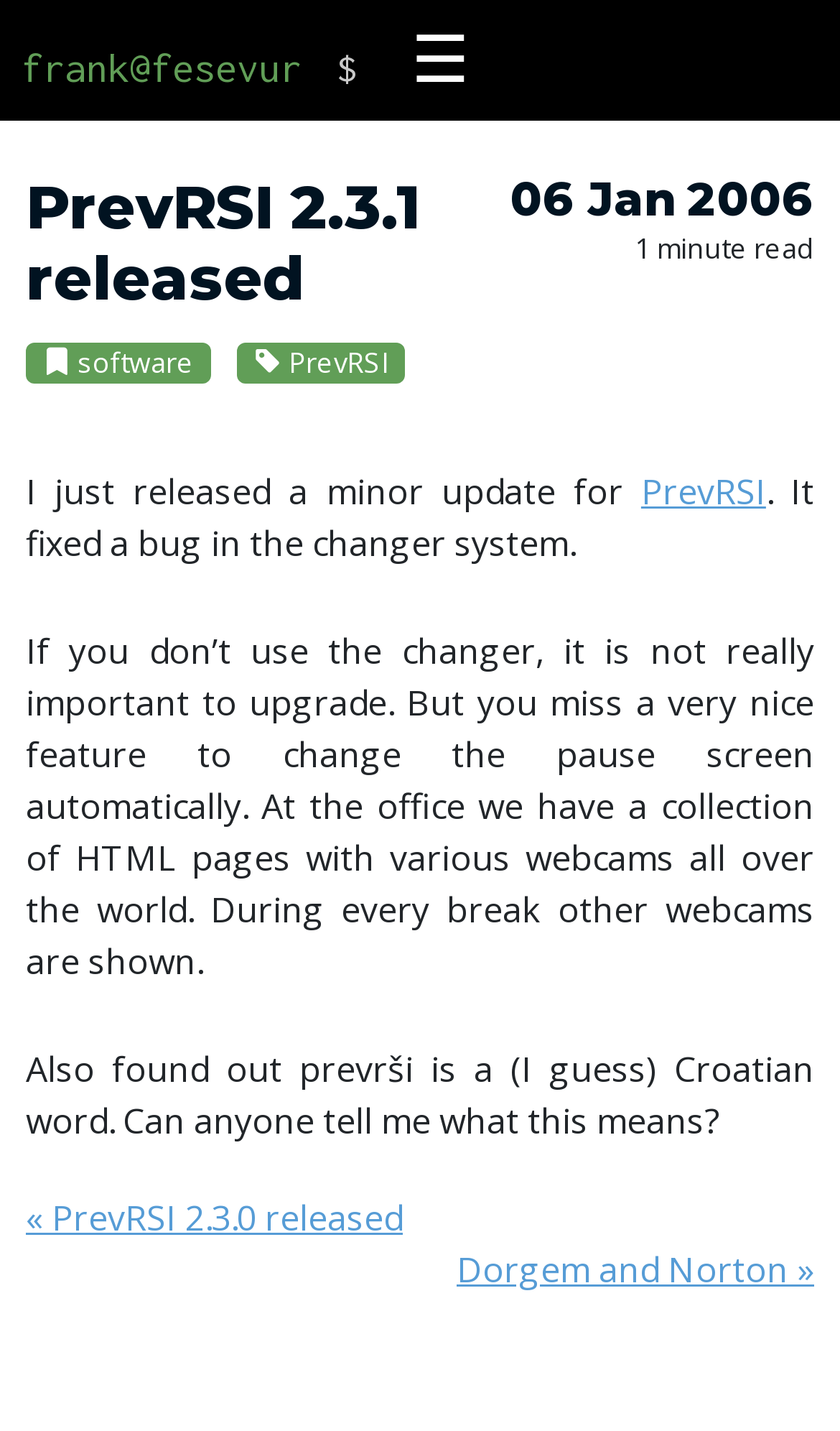What is the meaning of 'prevrši' in Croatian?
Refer to the screenshot and respond with a concise word or phrase.

Unknown